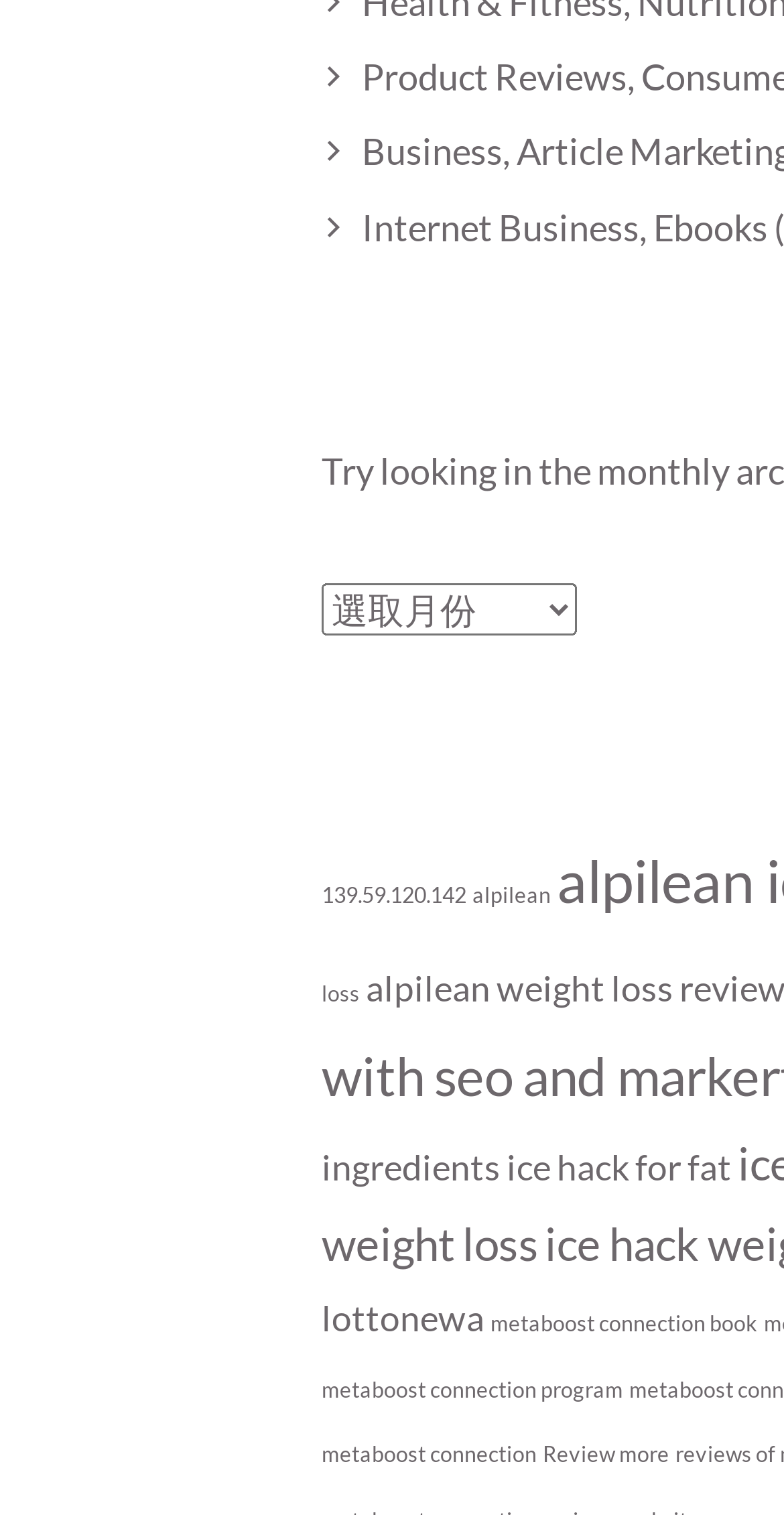Please provide a one-word or phrase answer to the question: 
What is the first link on the webpage?

Internet Business, Ebooks